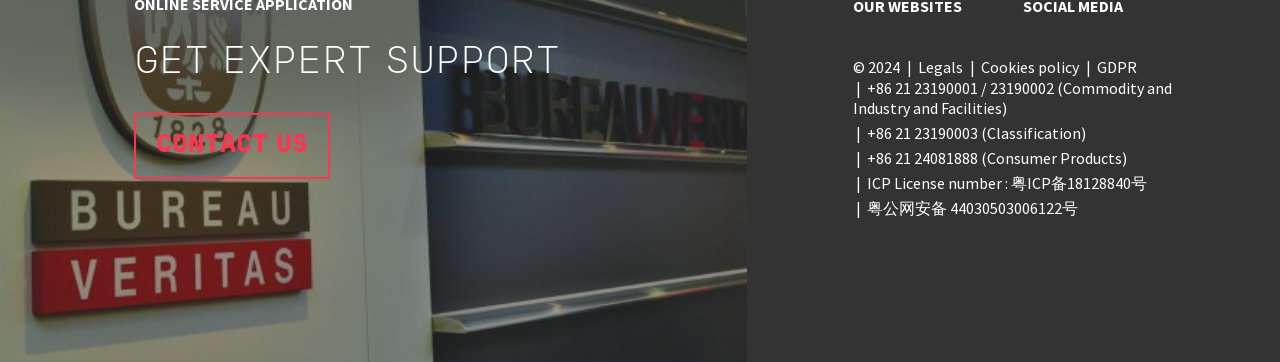Identify the bounding box for the described UI element: "Contact us".

[0.105, 0.312, 0.258, 0.495]